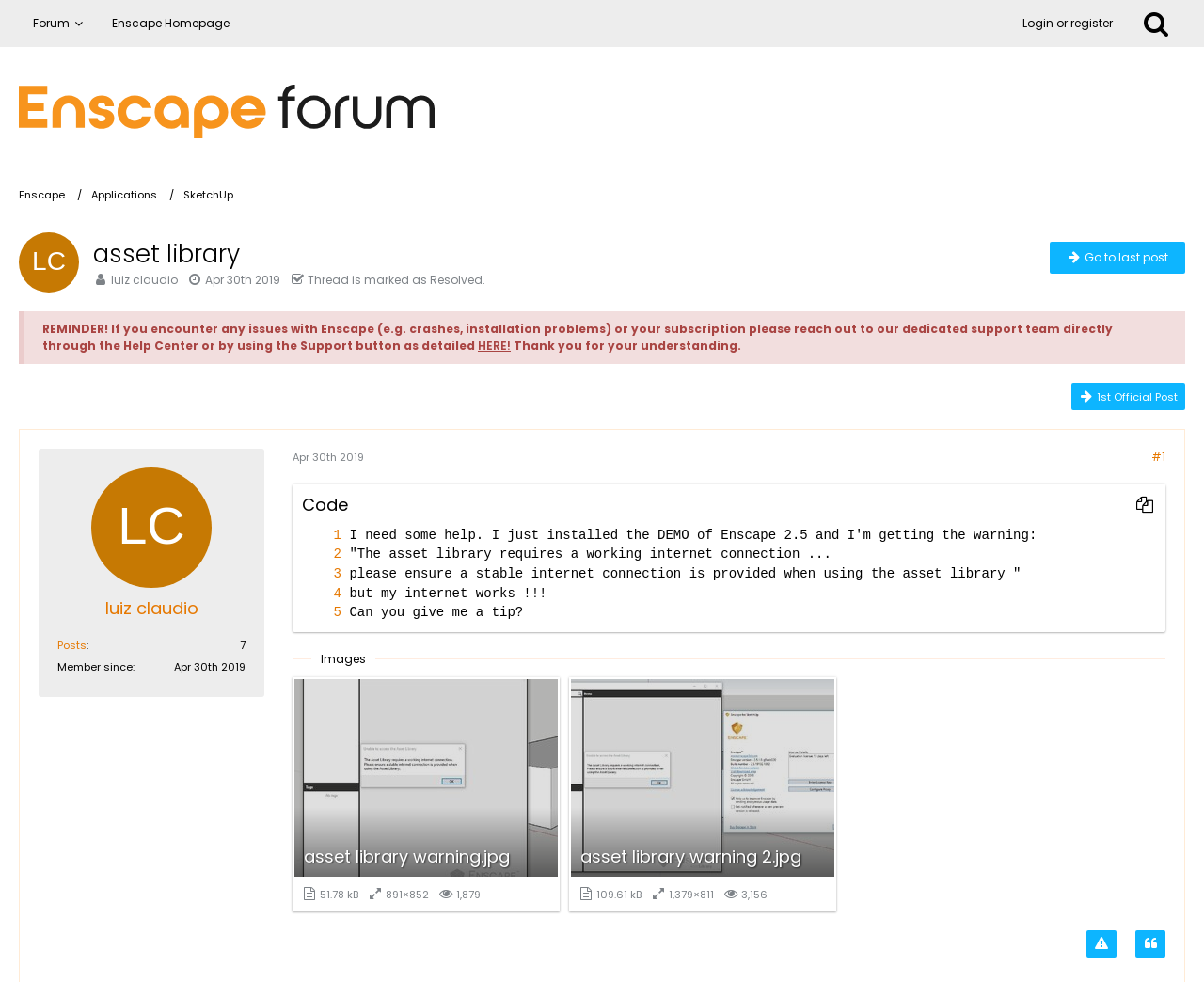Extract the bounding box for the UI element that matches this description: "luiz claudio".

[0.092, 0.277, 0.148, 0.293]